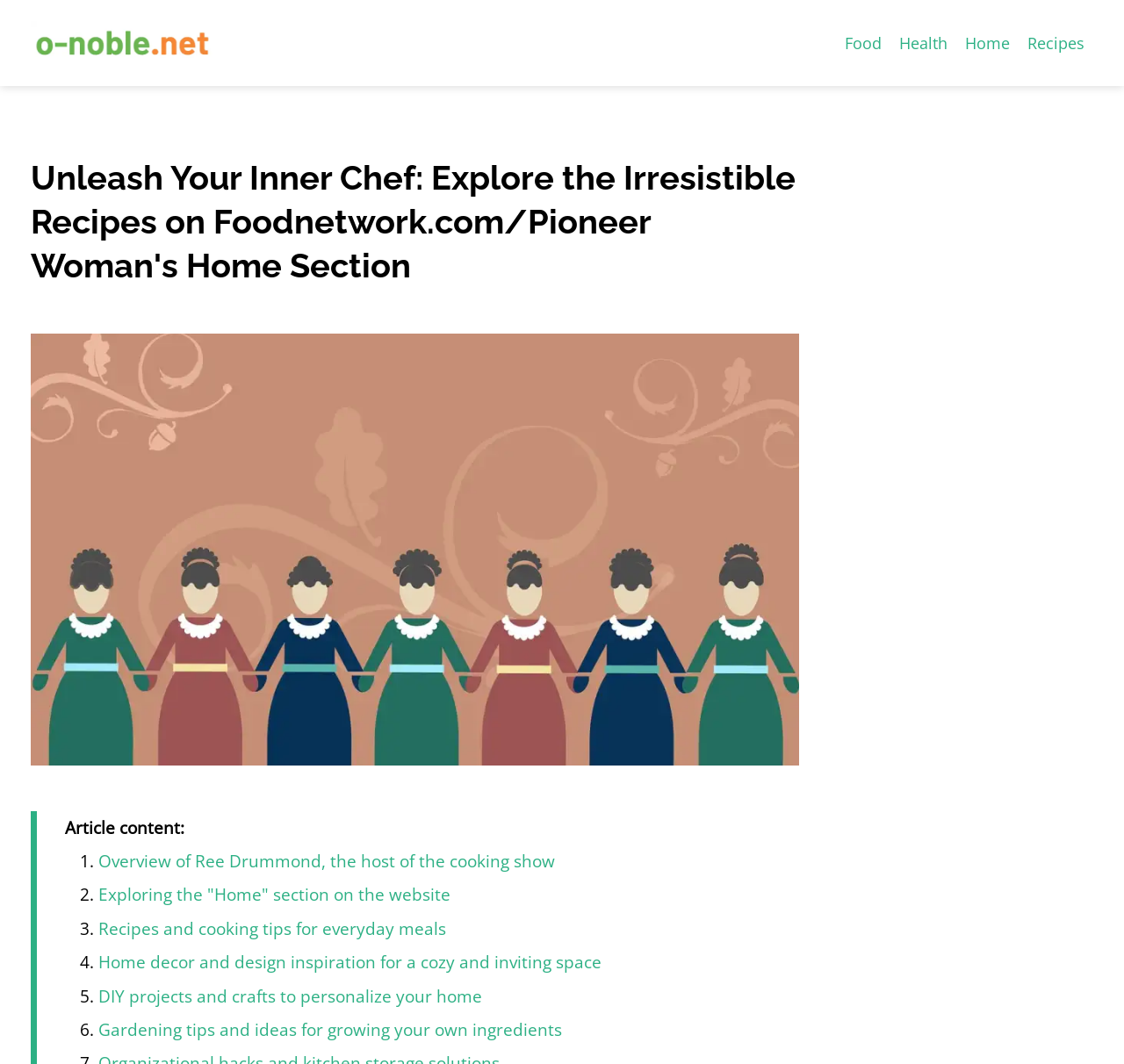What type of image is displayed?
Kindly give a detailed and elaborate answer to the question.

I looked at the image description, which is 'Foodnetwork.com/Pioneer Woman', and determined that the image is related to Food Network and Pioneer Woman.